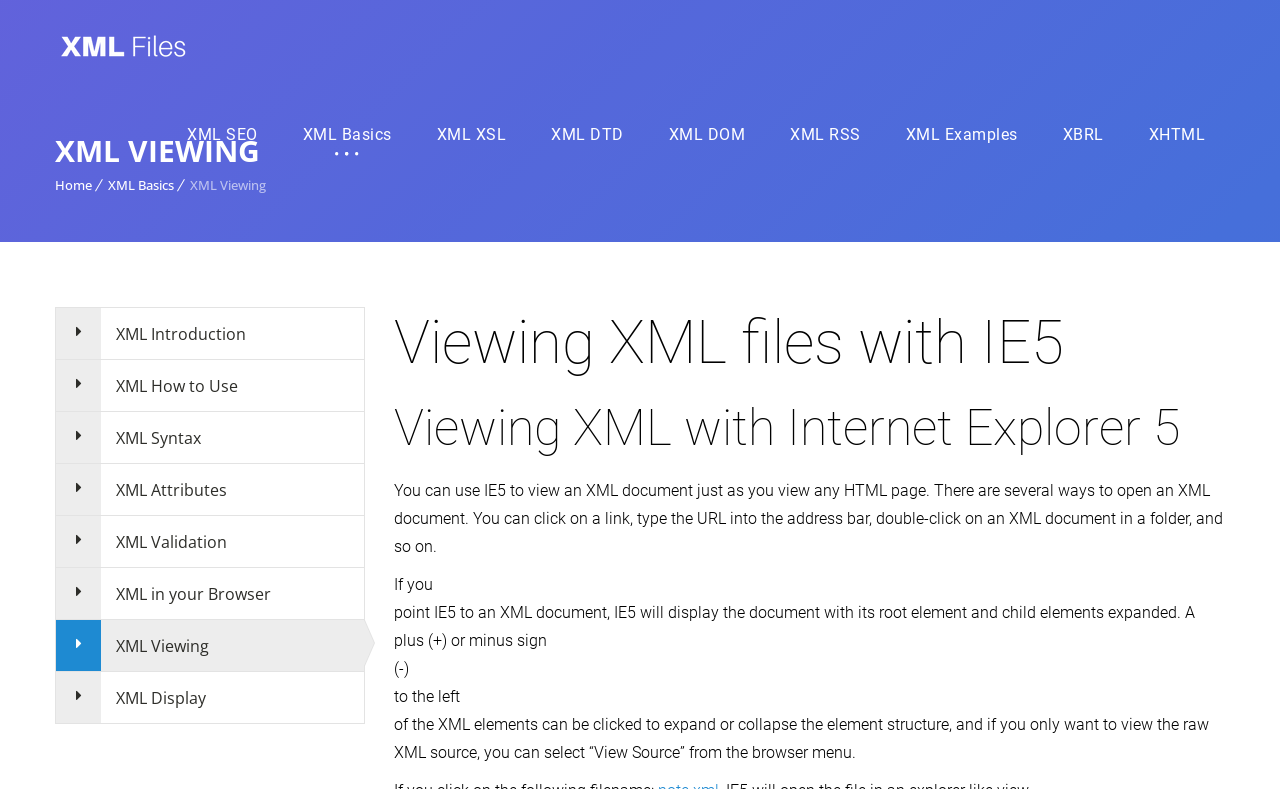Please respond to the question with a concise word or phrase:
What is displayed when you point IE5 to an XML document?

Root element and child elements